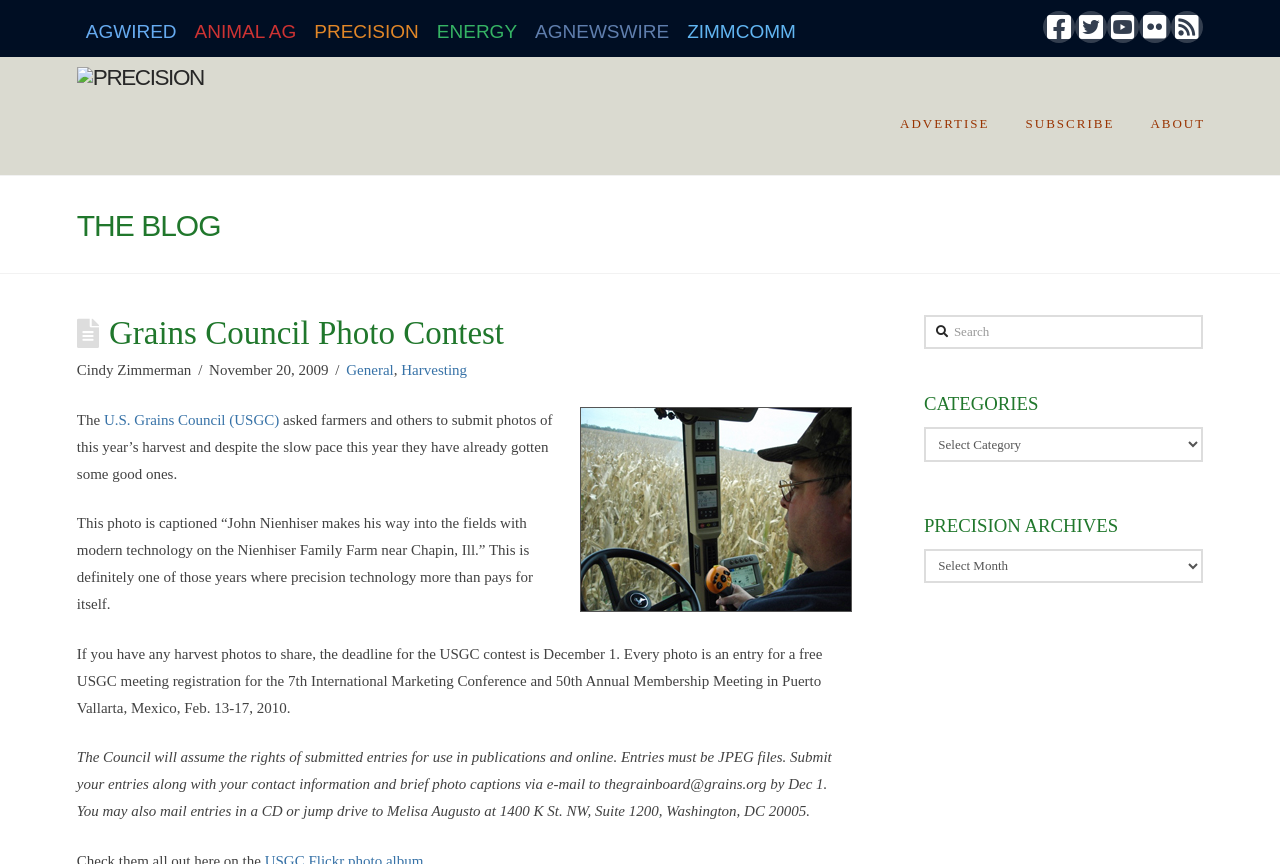Find the bounding box coordinates for the area that must be clicked to perform this action: "Click on the ADVERTISE link".

[0.688, 0.066, 0.786, 0.203]